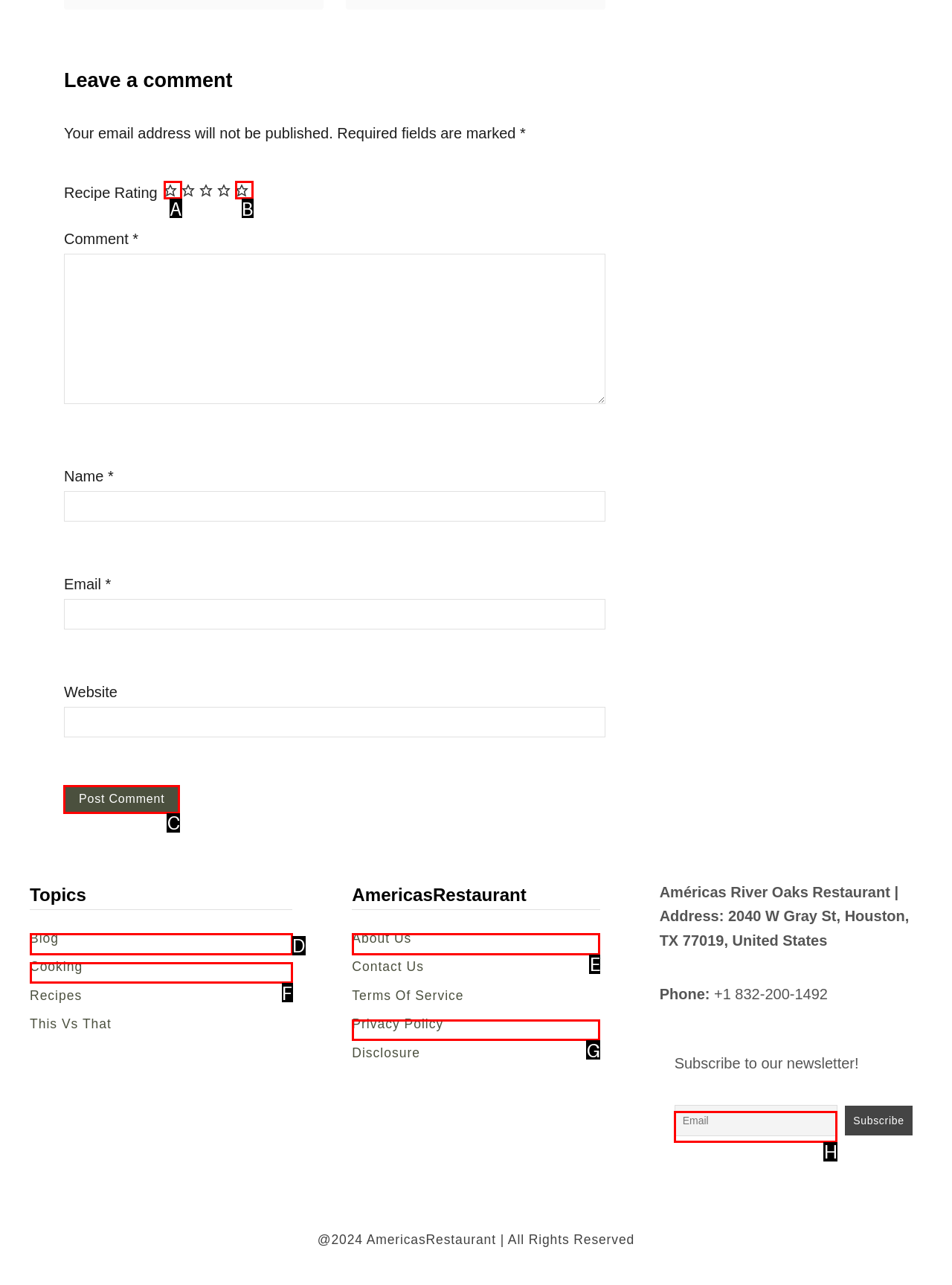Tell me which one HTML element I should click to complete the following task: Post a comment Answer with the option's letter from the given choices directly.

C